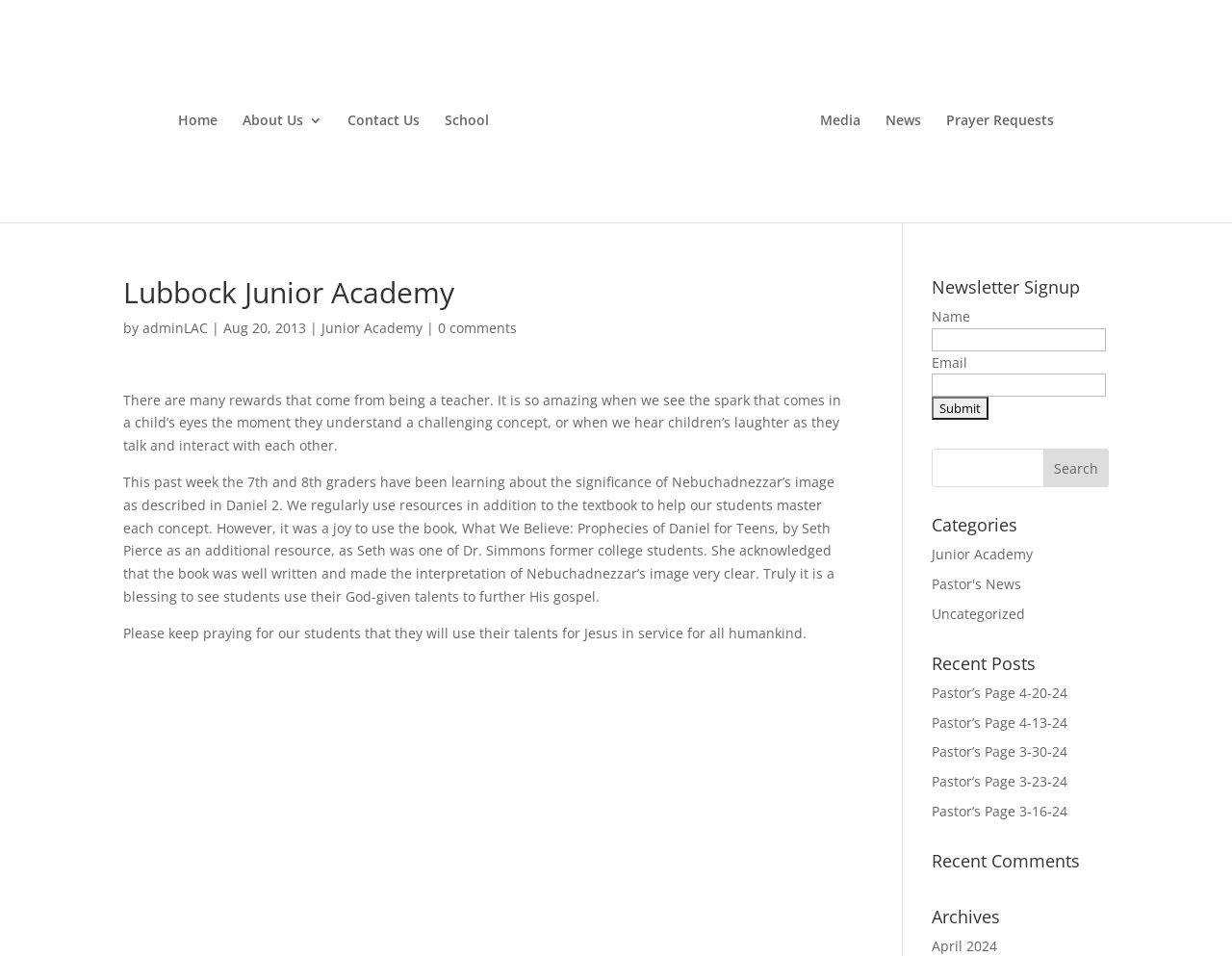Specify the bounding box coordinates of the area to click in order to execute this command: 'Click the 'Home' link'. The coordinates should consist of four float numbers ranging from 0 to 1, and should be formatted as [left, top, right, bottom].

[0.144, 0.119, 0.176, 0.232]